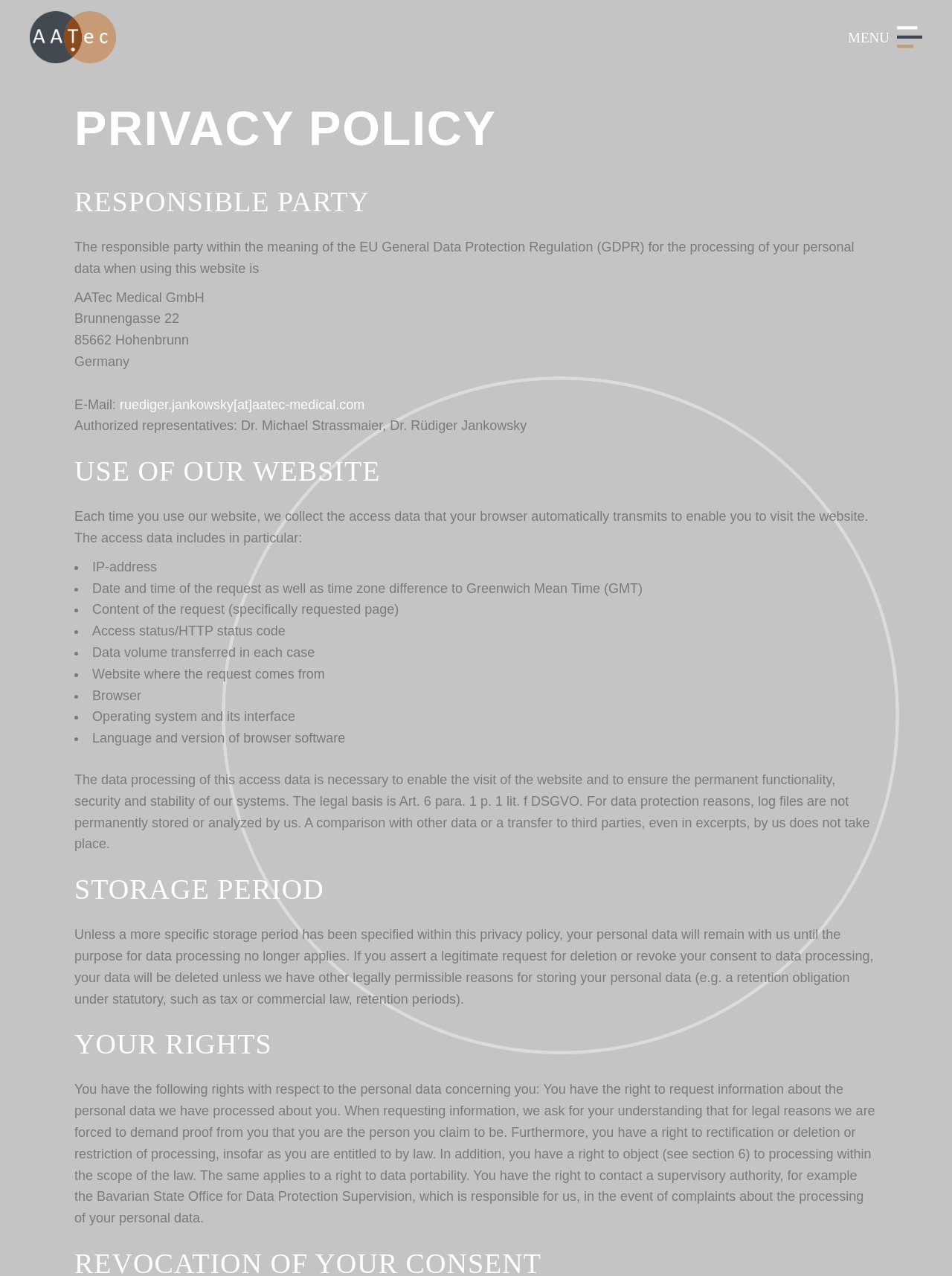What data is collected when using the website?
Refer to the image and give a detailed response to the question.

According to the section 'USE OF OUR WEBSITE', each time the website is used, access data is collected, which includes IP address, date and time of the request, content of the request, access status, data volume transferred, website where the request comes from, browser, operating system, and language and version of browser software.